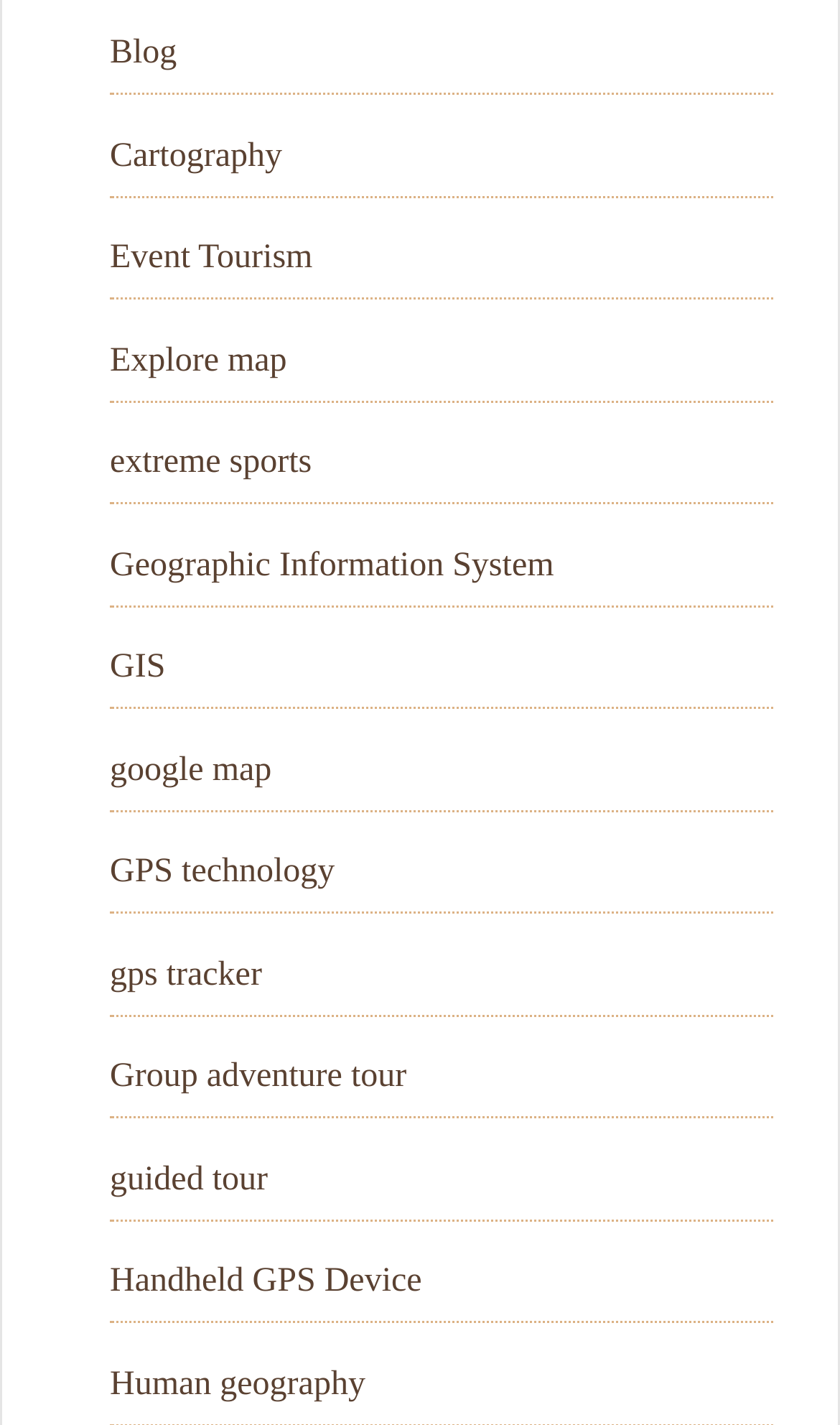Please provide the bounding box coordinates for the element that needs to be clicked to perform the instruction: "Discover 'Group adventure tour' options". The coordinates must consist of four float numbers between 0 and 1, formatted as [left, top, right, bottom].

[0.131, 0.743, 0.484, 0.768]